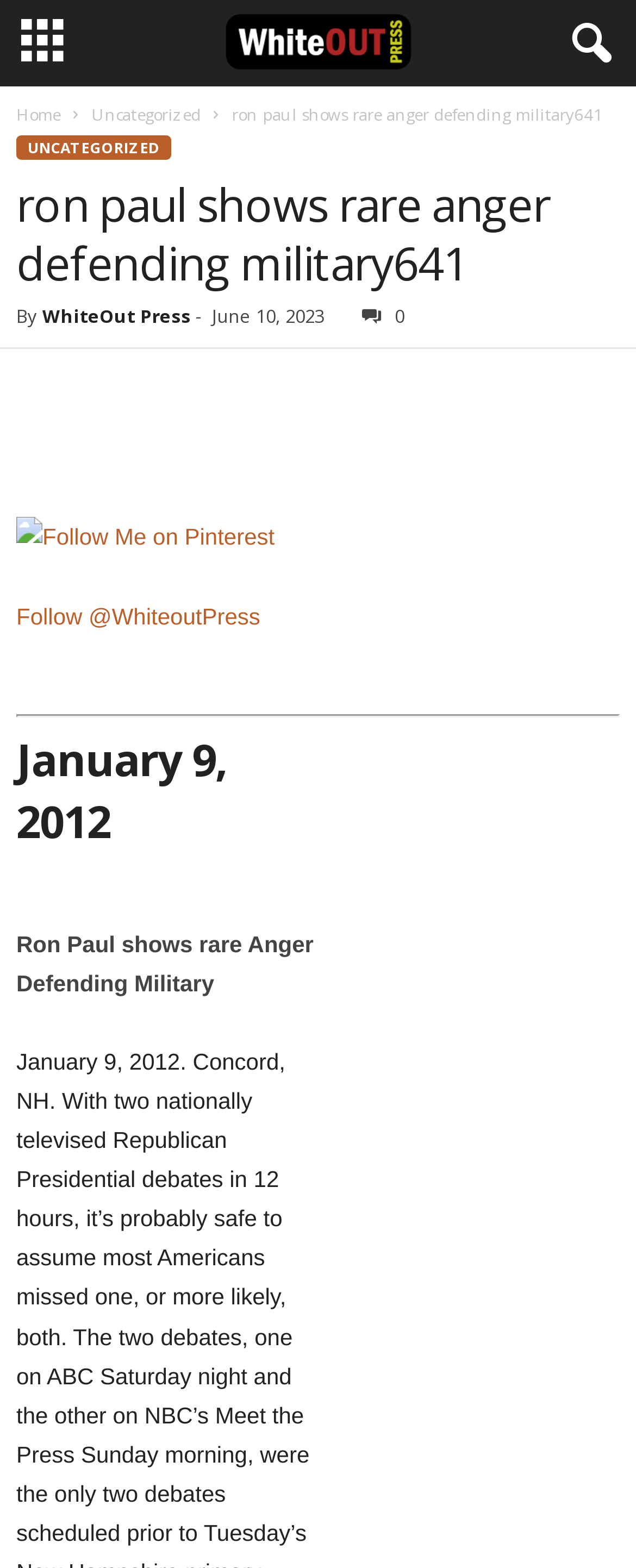Please find the bounding box coordinates (top-left x, top-left y, bottom-right x, bottom-right y) in the screenshot for the UI element described as follows: Uncategorized

[0.144, 0.066, 0.315, 0.08]